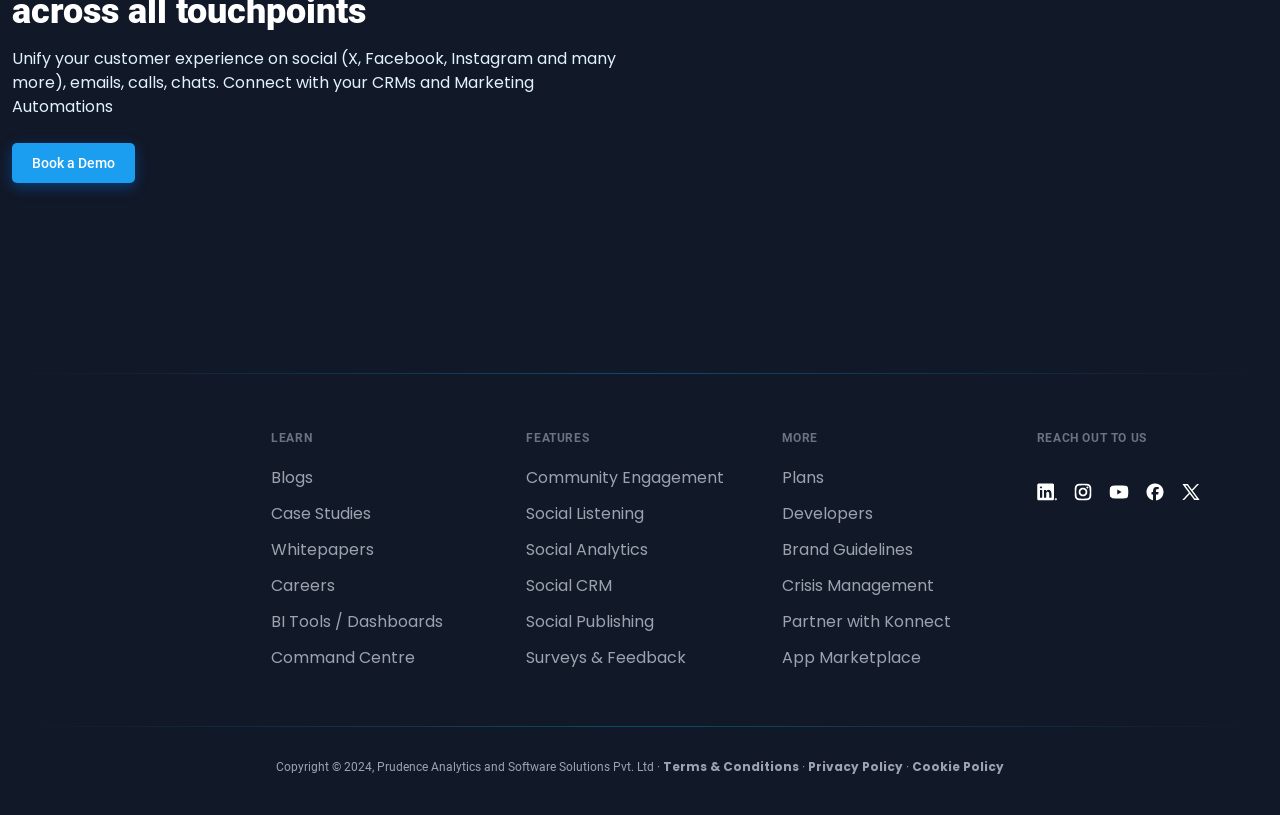Please identify the bounding box coordinates of the clickable region that I should interact with to perform the following instruction: "go to AVSS homepage". The coordinates should be expressed as four float numbers between 0 and 1, i.e., [left, top, right, bottom].

None